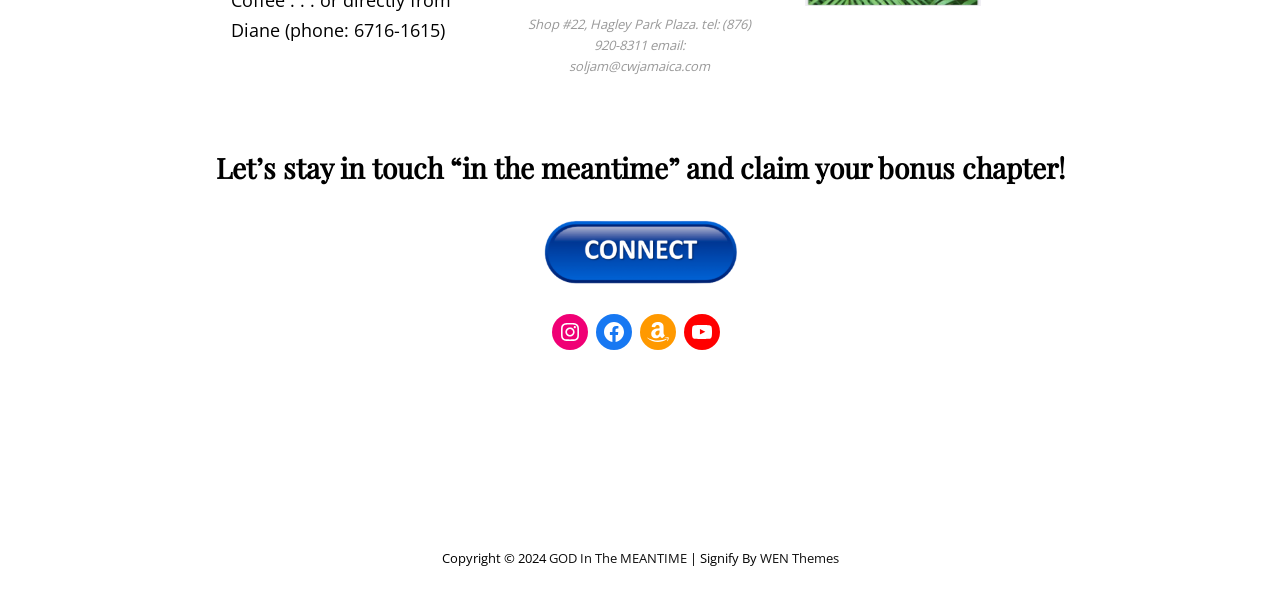Using floating point numbers between 0 and 1, provide the bounding box coordinates in the format (top-left x, top-left y, bottom-right x, bottom-right y). Locate the UI element described here: WEN Themes

[0.593, 0.9, 0.655, 0.93]